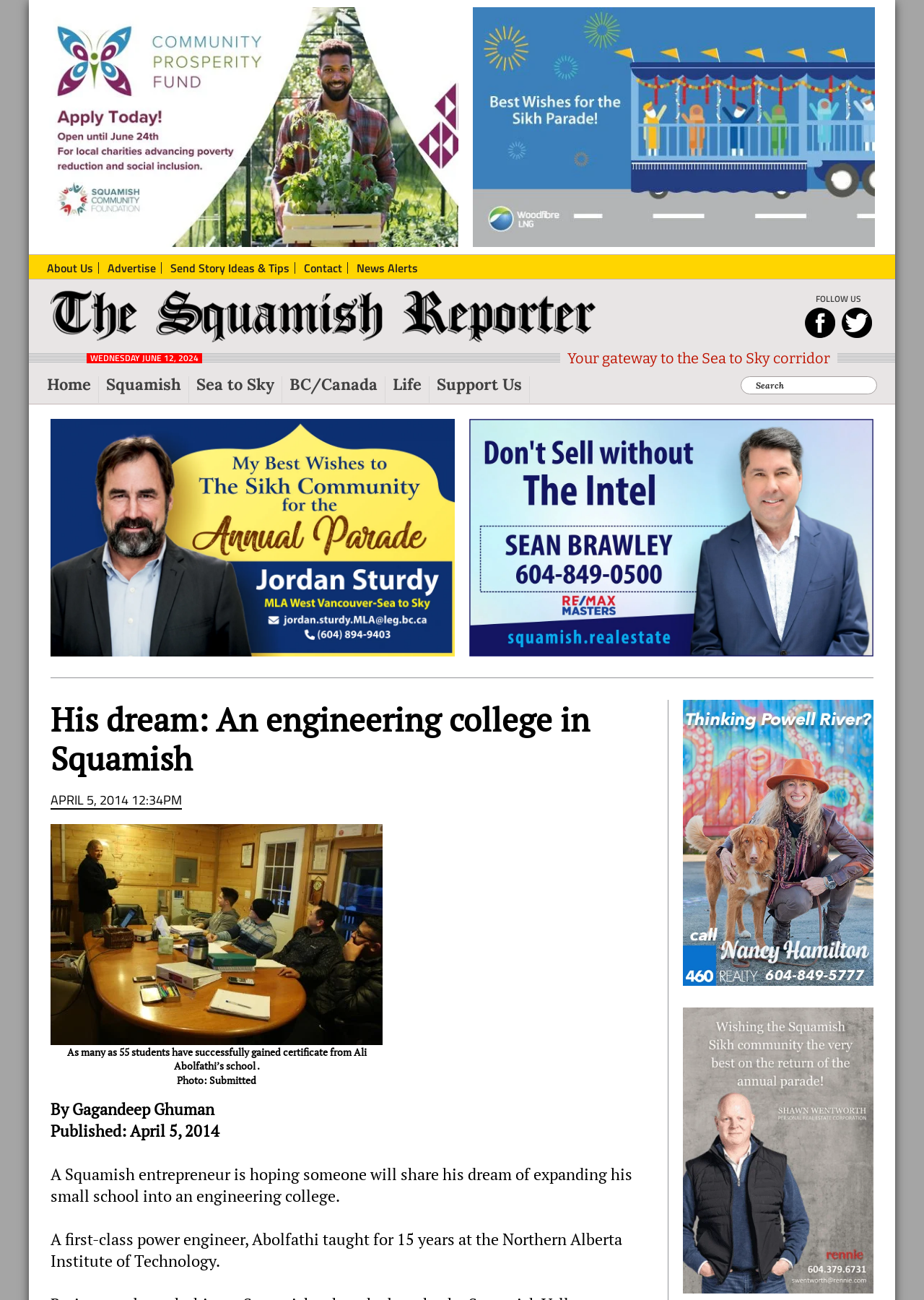Please identify the bounding box coordinates of the clickable region that I should interact with to perform the following instruction: "Click the 'About Us' link". The coordinates should be expressed as four float numbers between 0 and 1, i.e., [left, top, right, bottom].

[0.051, 0.202, 0.107, 0.211]